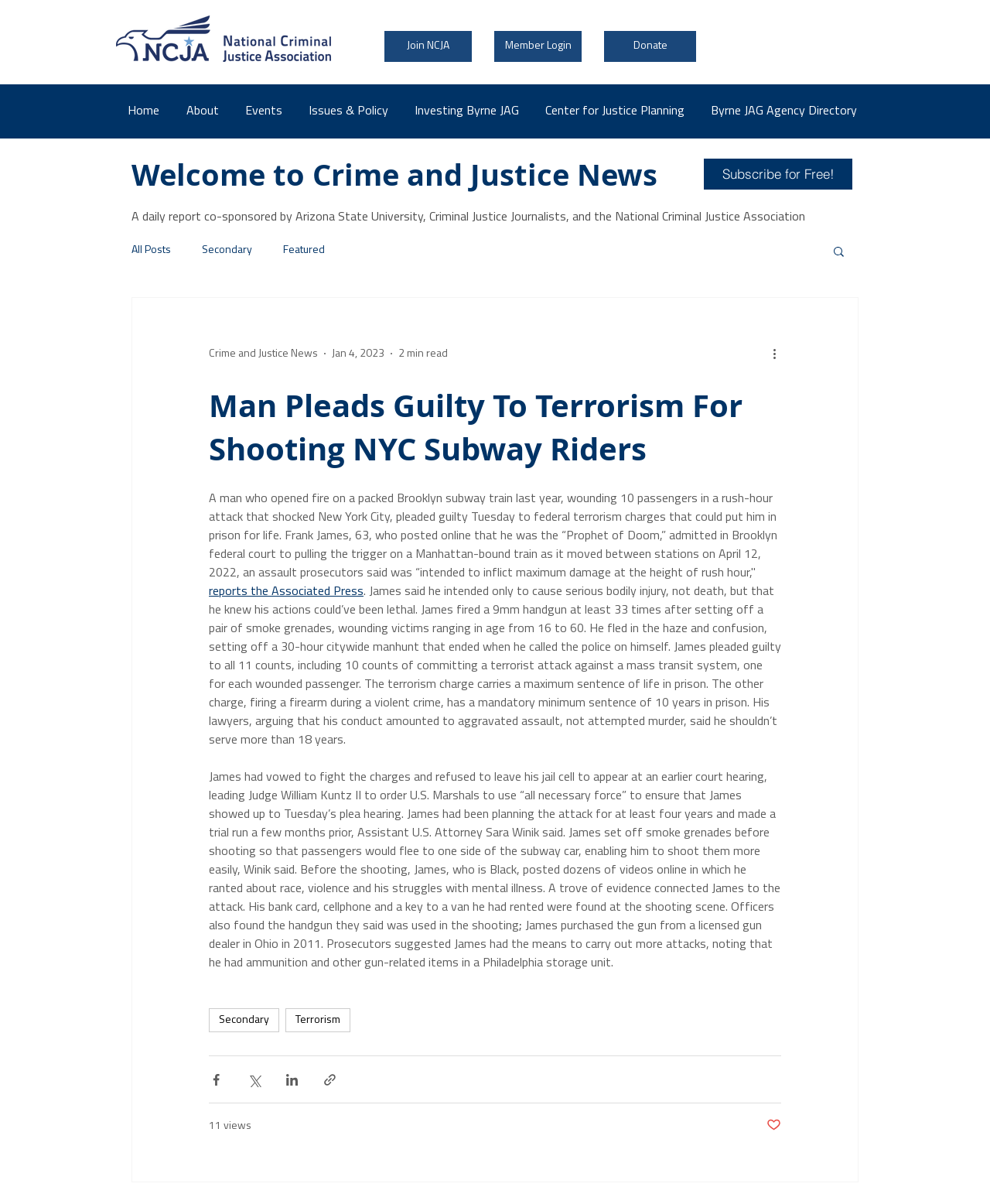Could you indicate the bounding box coordinates of the region to click in order to complete this instruction: "Search for something".

[0.84, 0.203, 0.855, 0.217]